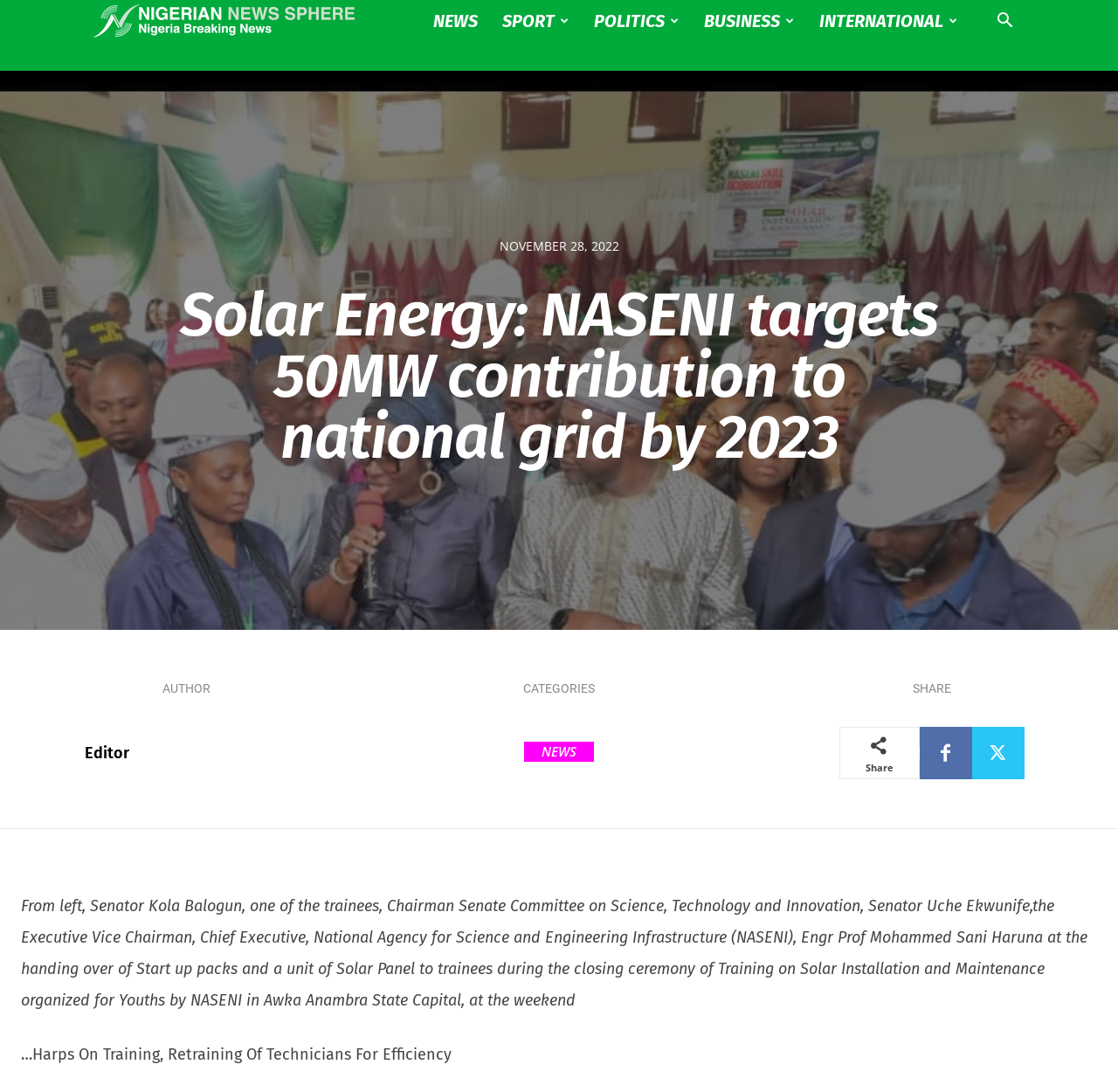Who is the author of the article?
Please look at the screenshot and answer using one word or phrase.

Editor